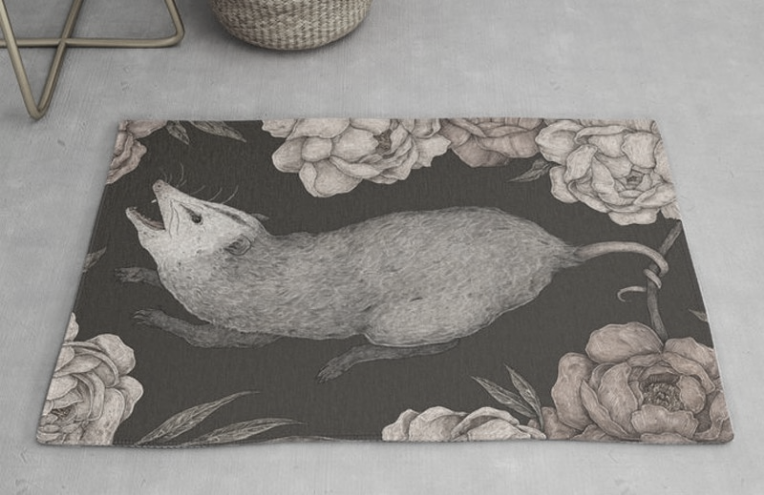Use a single word or phrase to answer the question: What type of flowers surround the opossum?

Peonies